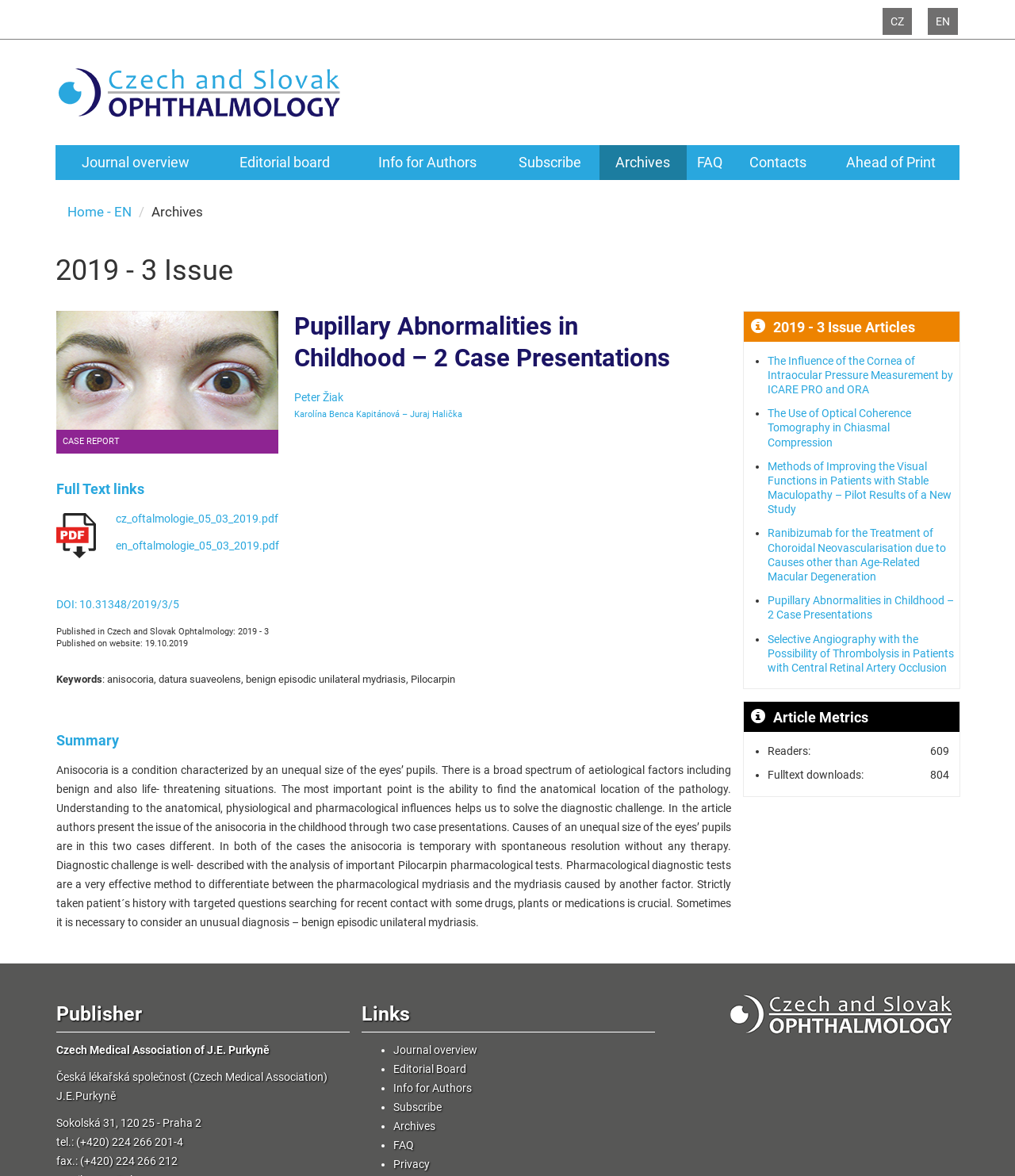What is the language of the current webpage?
Please provide a comprehensive answer to the question based on the webpage screenshot.

The language of the current webpage can be determined by looking at the top right corner of the webpage, where there are two links 'CZ' and 'EN', indicating that the webpage is currently in Czech language and can be switched to English.